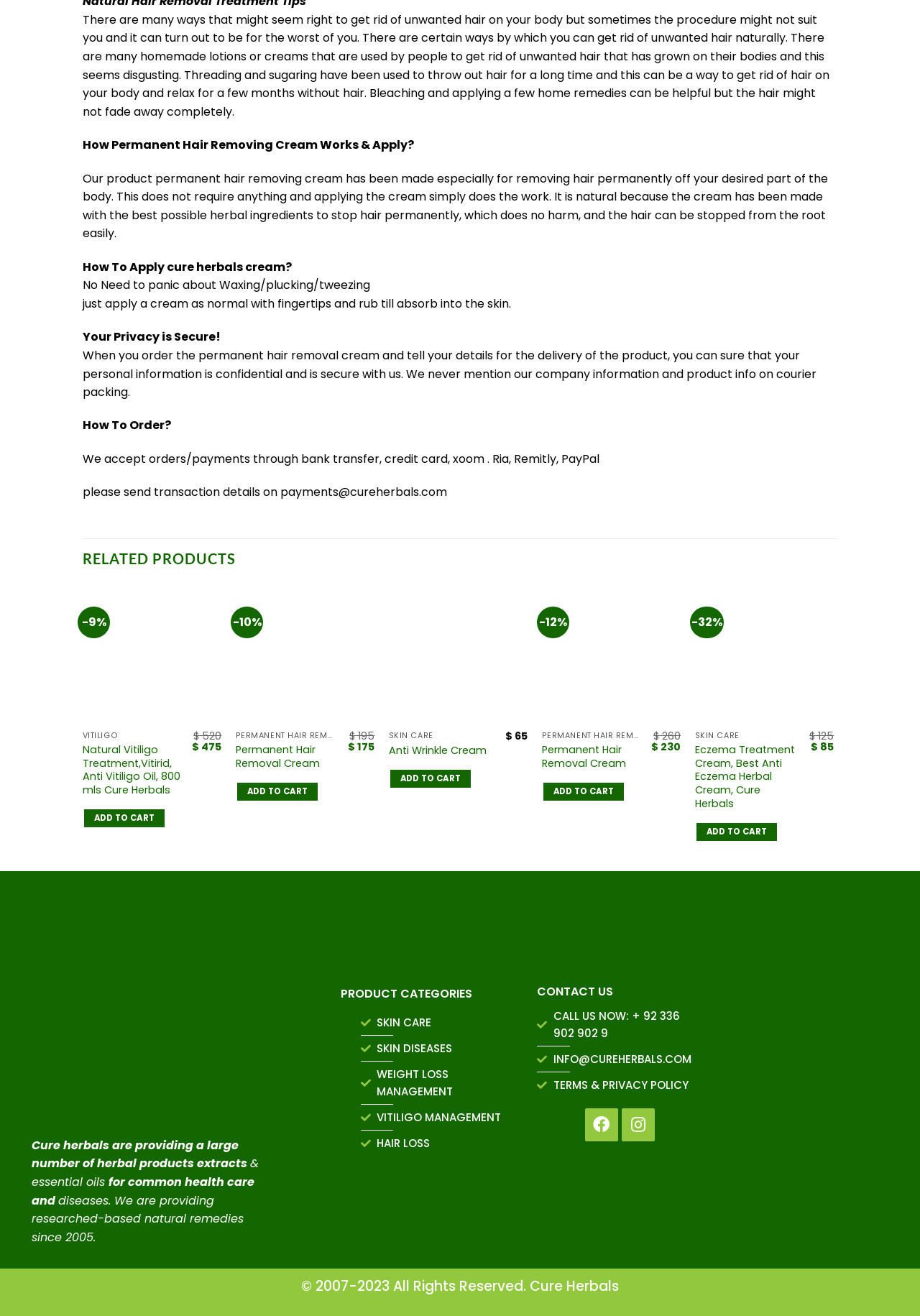Please specify the bounding box coordinates of the clickable region to carry out the following instruction: "View 'PERMANENT HAIR REMOVAL CREAM' product details". The coordinates should be four float numbers between 0 and 1, in the format [left, top, right, bottom].

[0.256, 0.565, 0.367, 0.585]